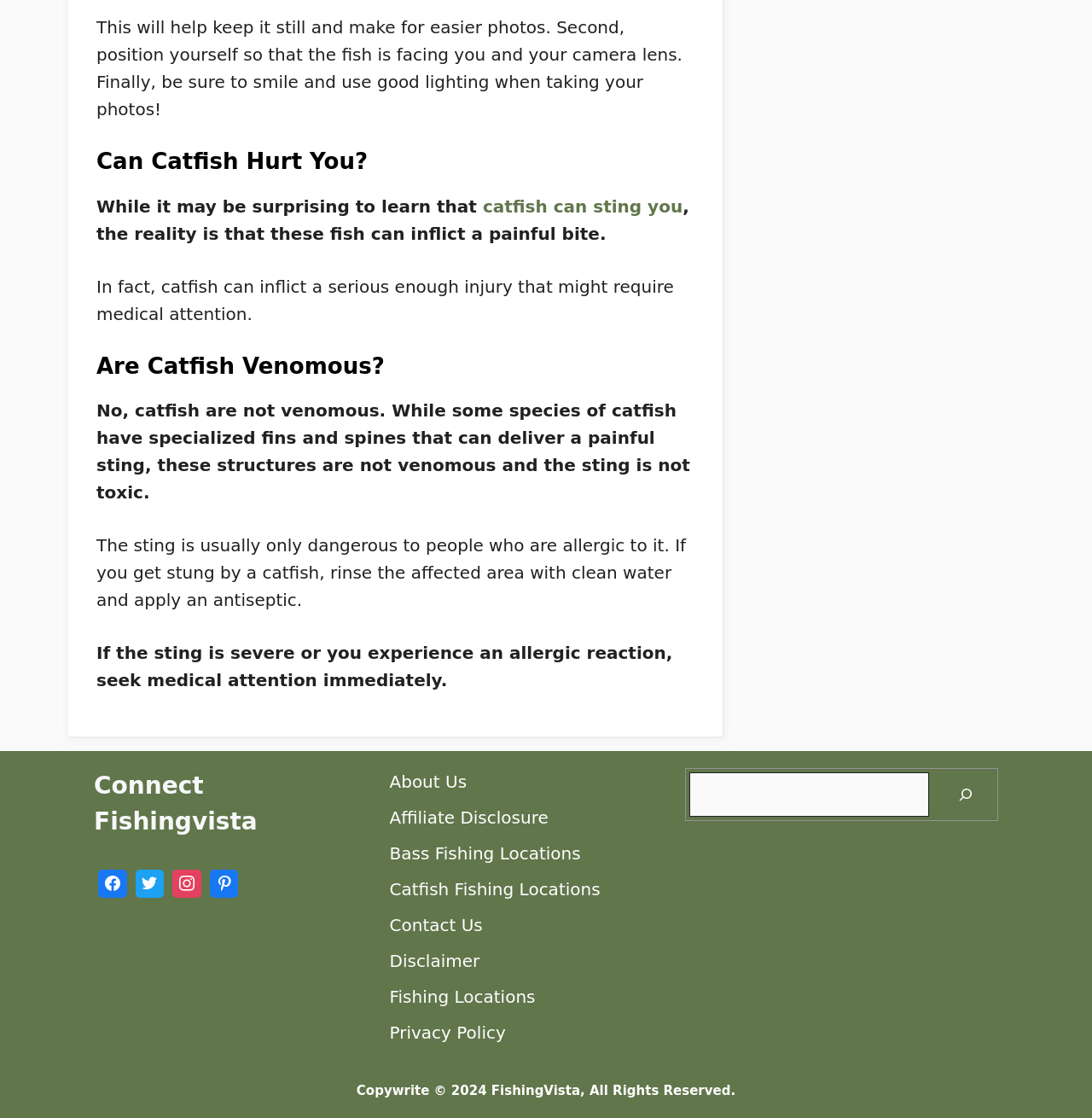Find the bounding box of the element with the following description: "Disclaimer". The coordinates must be four float numbers between 0 and 1, formatted as [left, top, right, bottom].

[0.357, 0.85, 0.439, 0.868]